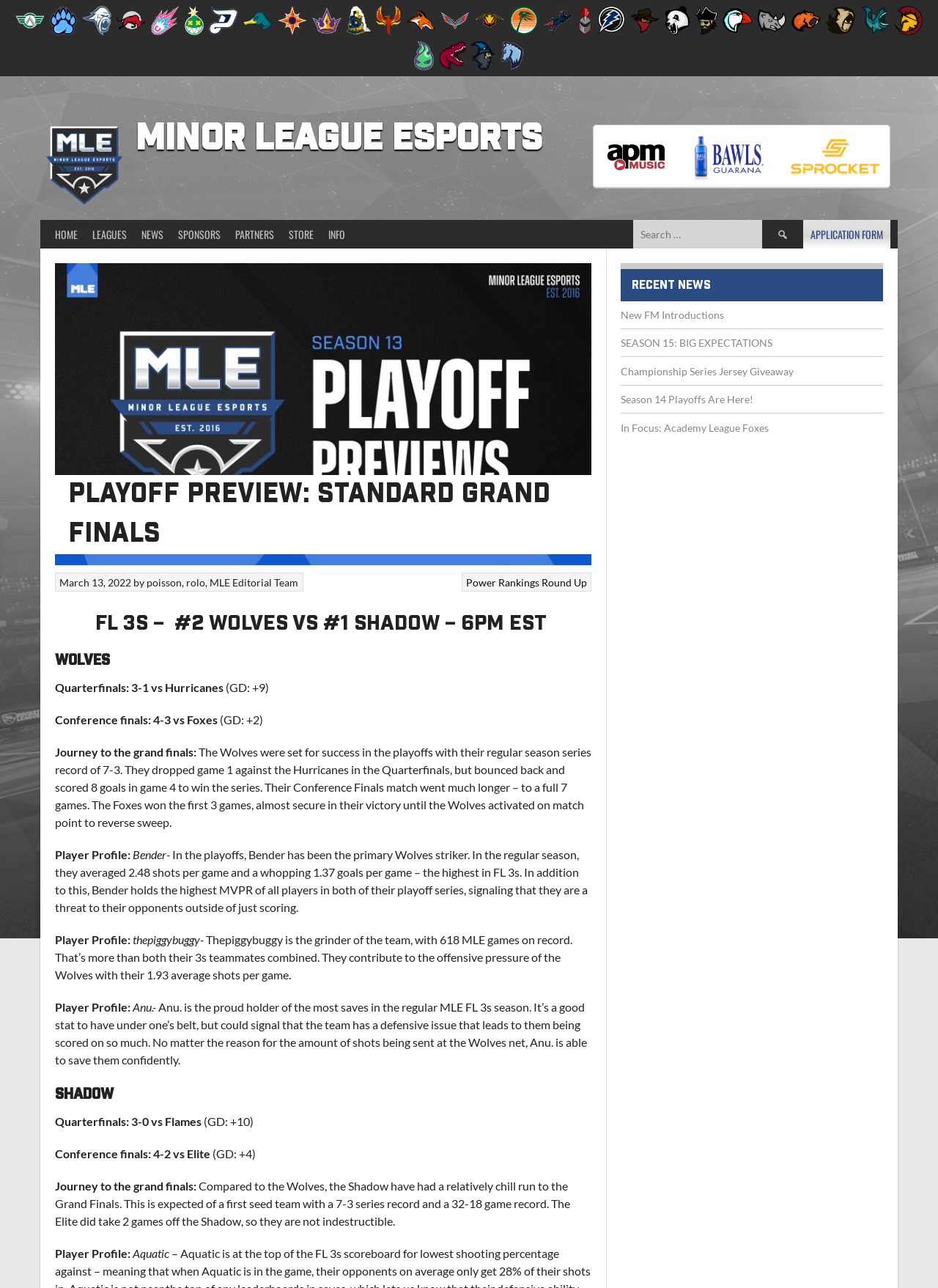Identify the bounding box for the given UI element using the description provided. Coordinates should be in the format (top-left x, top-left y, bottom-right x, bottom-right y) and must be between 0 and 1. Here is the description: March 13, 2022

[0.063, 0.447, 0.14, 0.457]